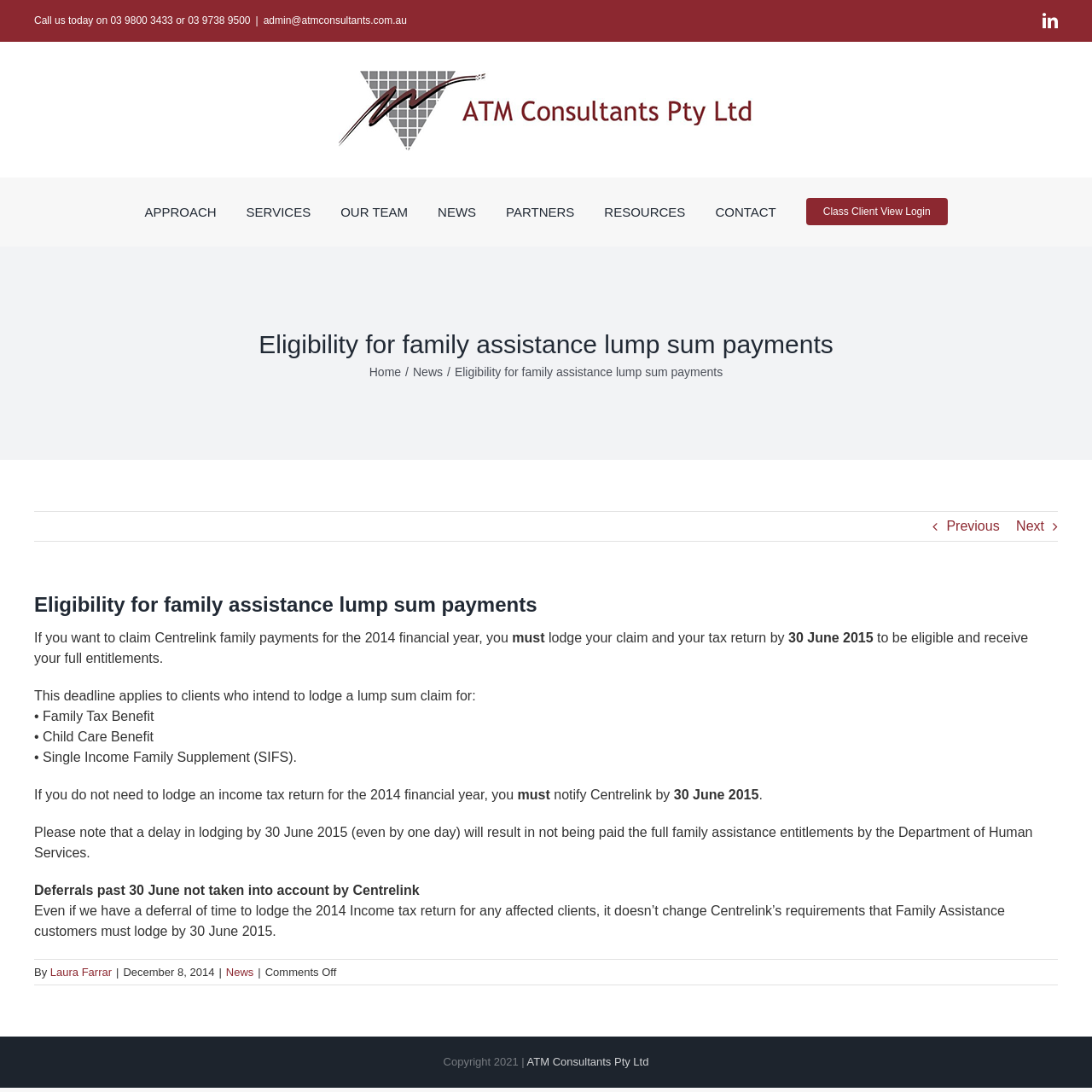Respond with a single word or phrase to the following question: What type of benefits does the deadline apply to?

Family Tax Benefit, Child Care Benefit, and SIFS